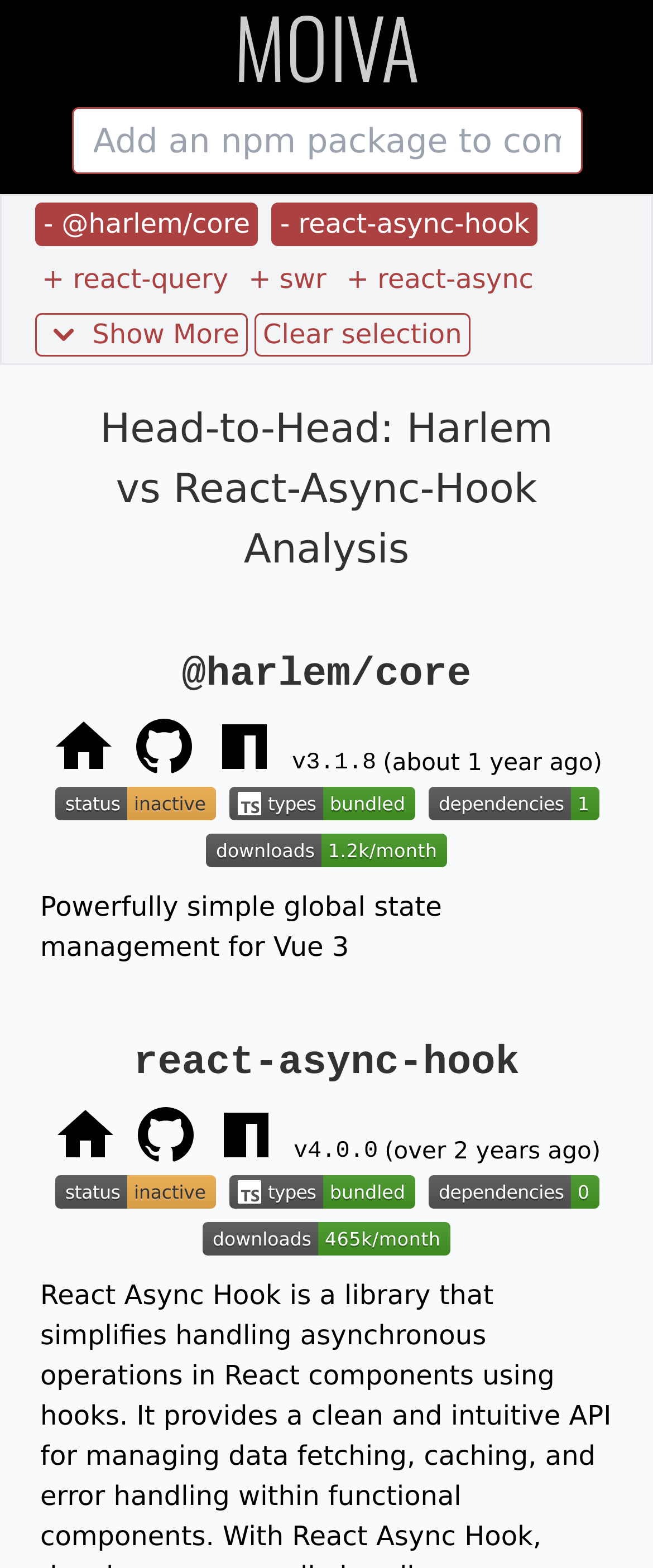Based on what you see in the screenshot, provide a thorough answer to this question: What is the purpose of the textbox at the top of the webpage?

The purpose of the textbox at the top of the webpage is to allow users to add an npm package to the comparison, as indicated by the text 'Add an npm package to comparison' which is located inside the textbox.